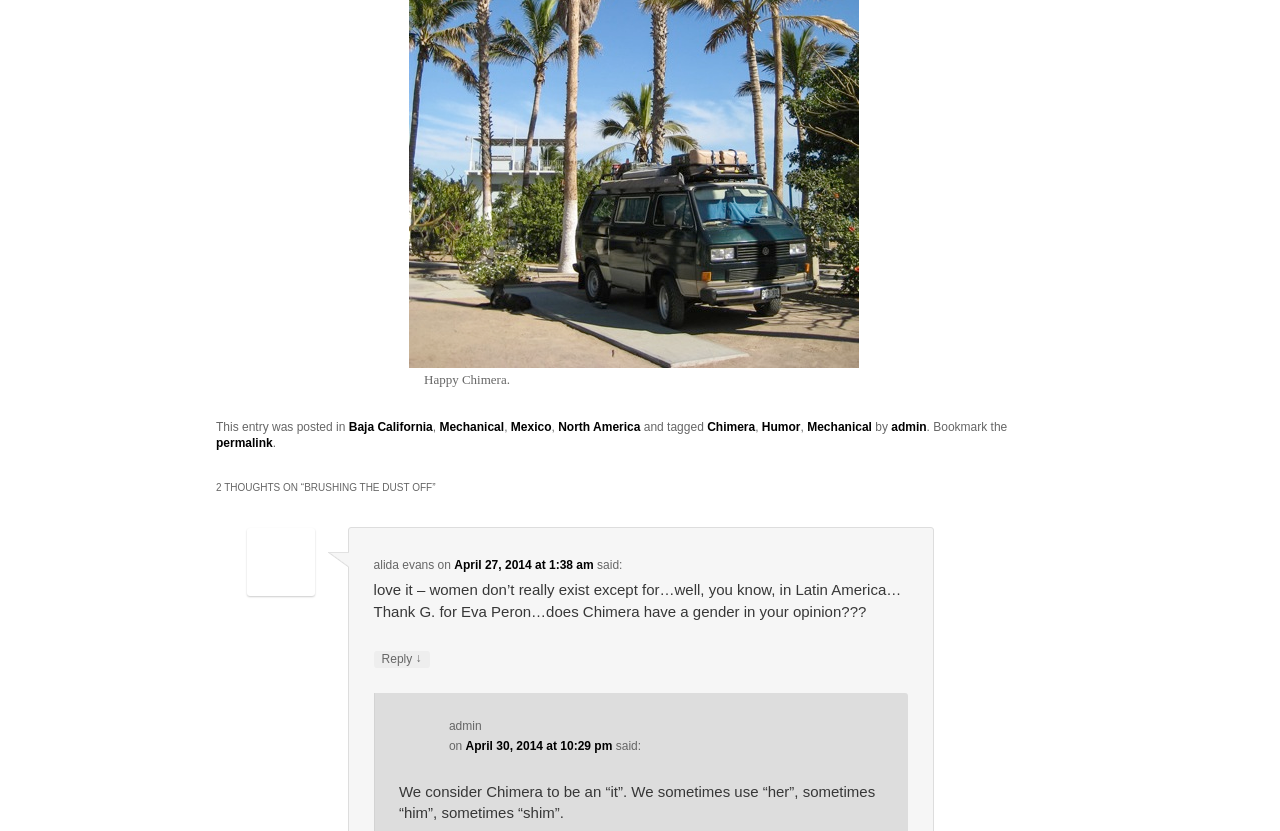Answer the question with a brief word or phrase:
How many comments are there on this blog post?

2